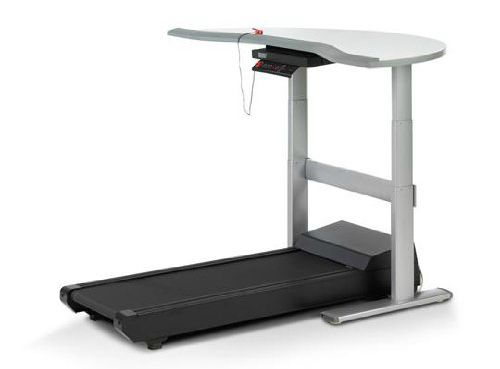Respond to the following question with a brief word or phrase:
What is the benefit of the integrated control panel?

Easy access to speed settings